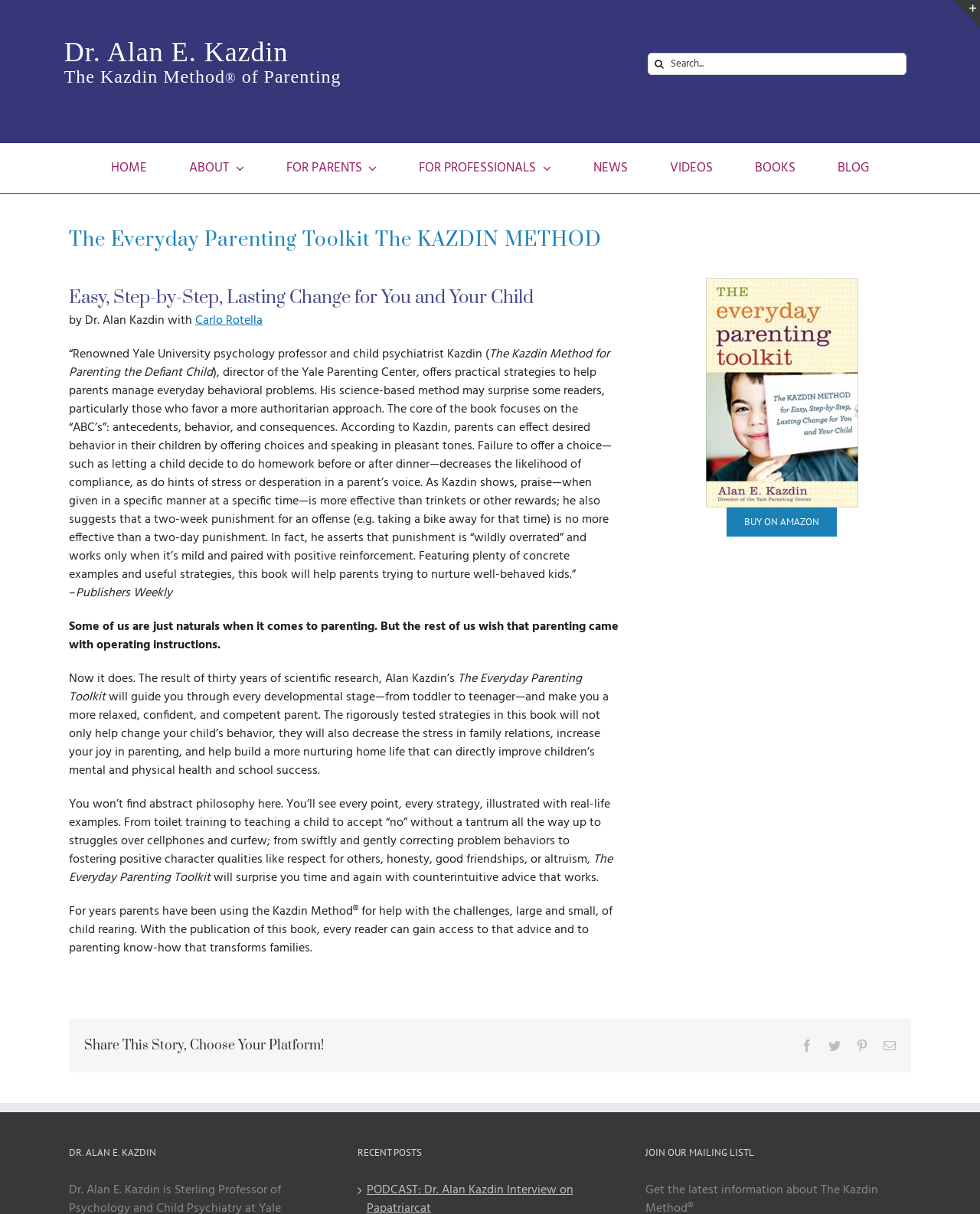What is the title of the book?
Refer to the image and provide a detailed answer to the question.

The title of the book can be found in the article section of the webpage, where it is written 'The Everyday Parenting Toolkit The KAZDIN METHOD'.